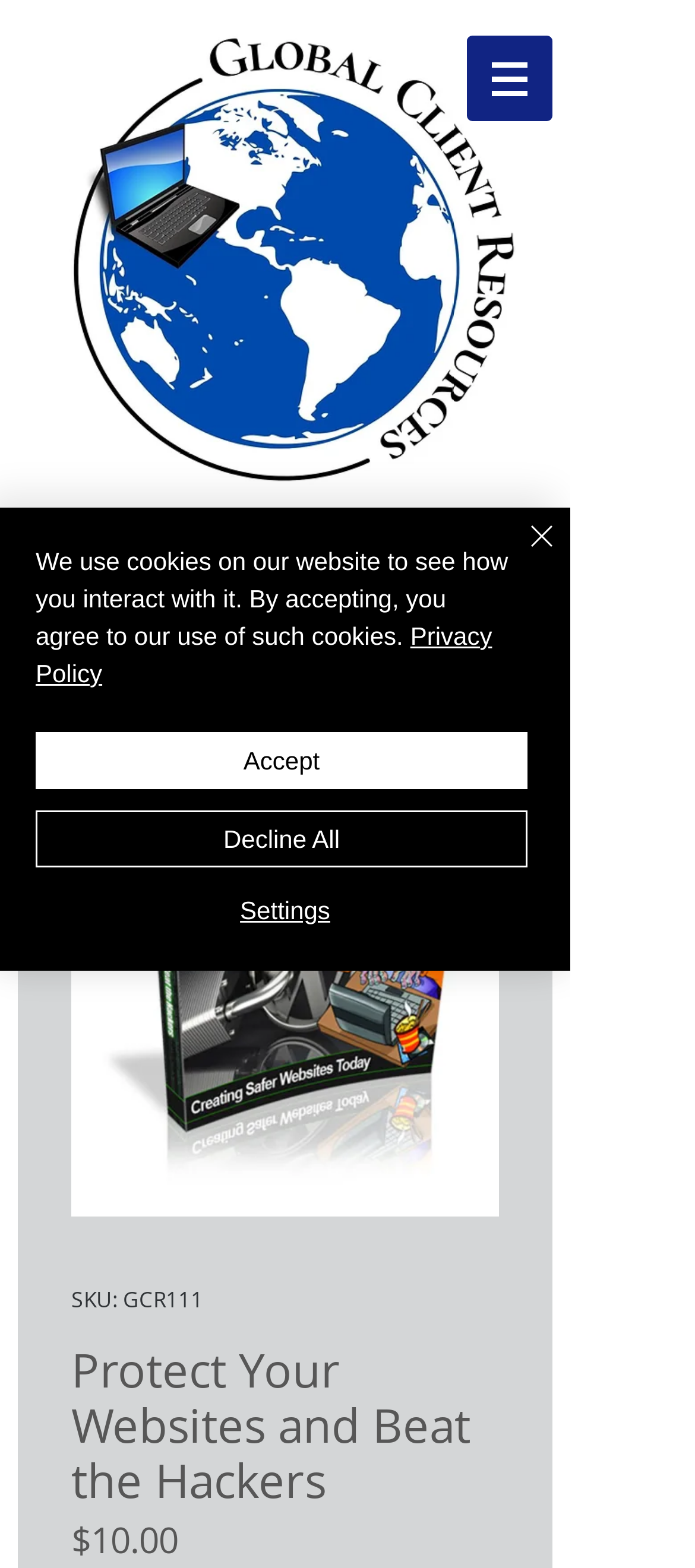Provide a brief response to the question using a single word or phrase: 
How many buttons are in the cookie alert?

4